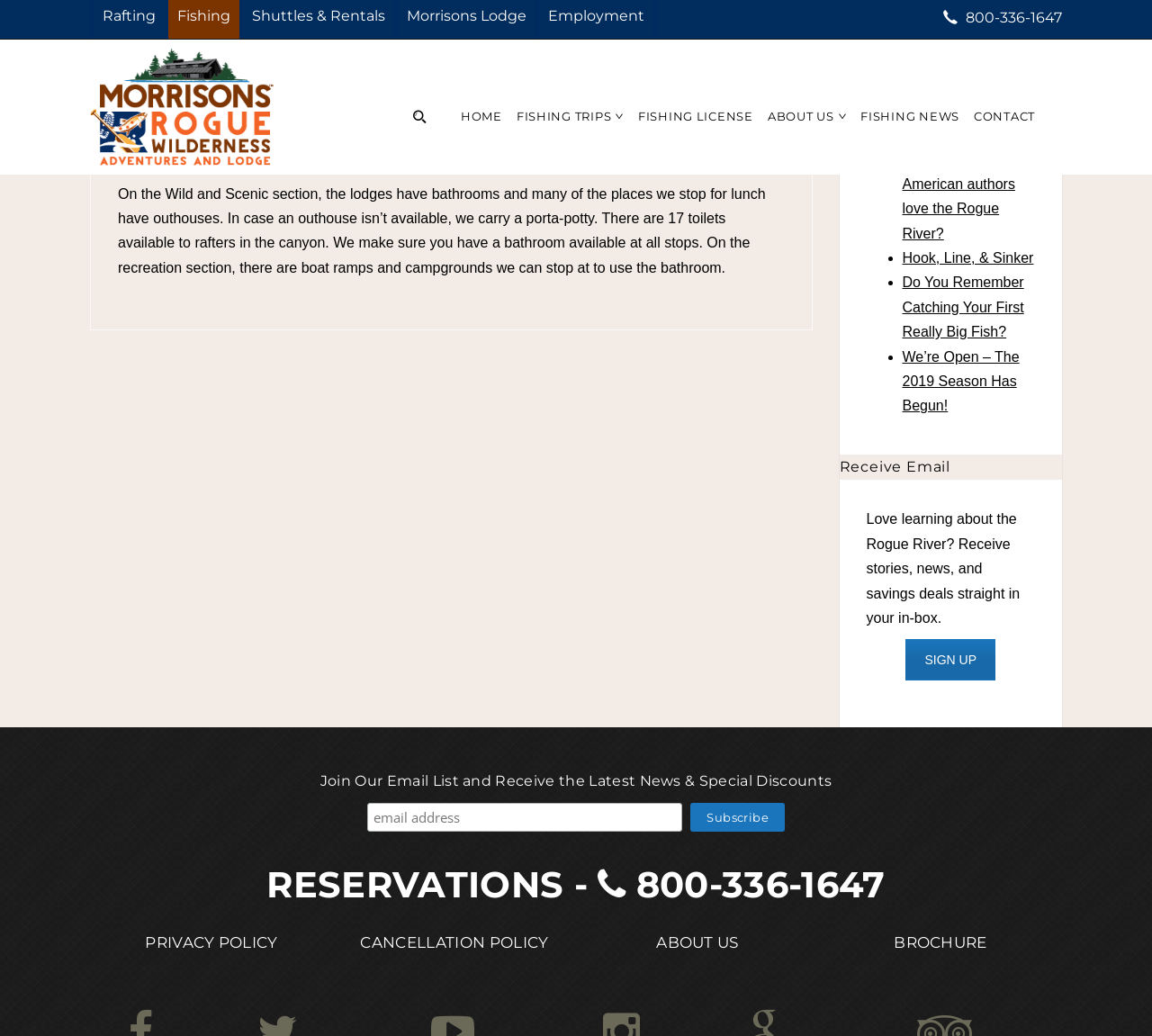Predict the bounding box coordinates for the UI element described as: "800-336-1647". The coordinates should be four float numbers between 0 and 1, presented as [left, top, right, bottom].

[0.819, 0.007, 0.922, 0.024]